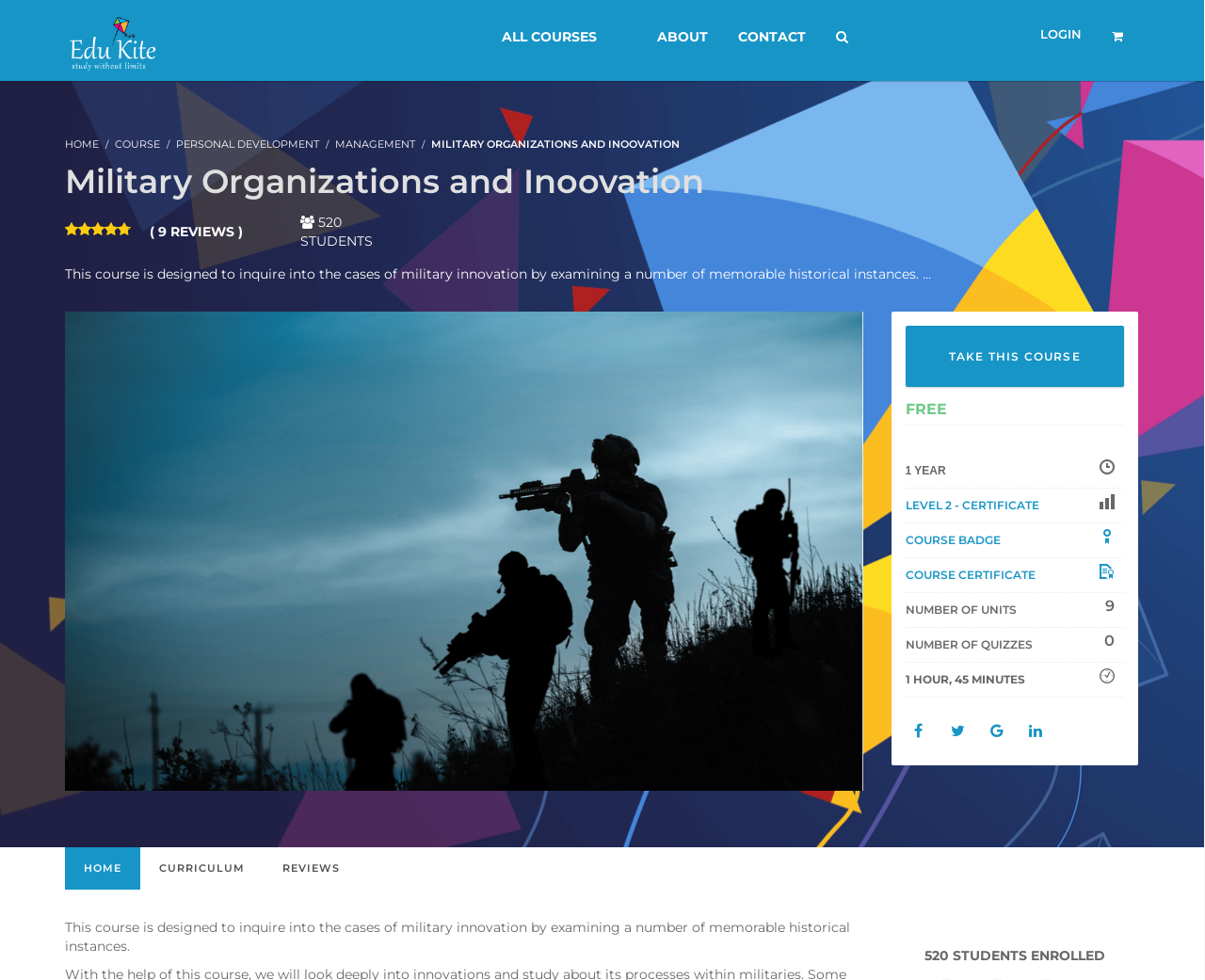Calculate the bounding box coordinates for the UI element based on the following description: "Level 2 - Certificate". Ensure the coordinates are four float numbers between 0 and 1, i.e., [left, top, right, bottom].

[0.751, 0.508, 0.862, 0.523]